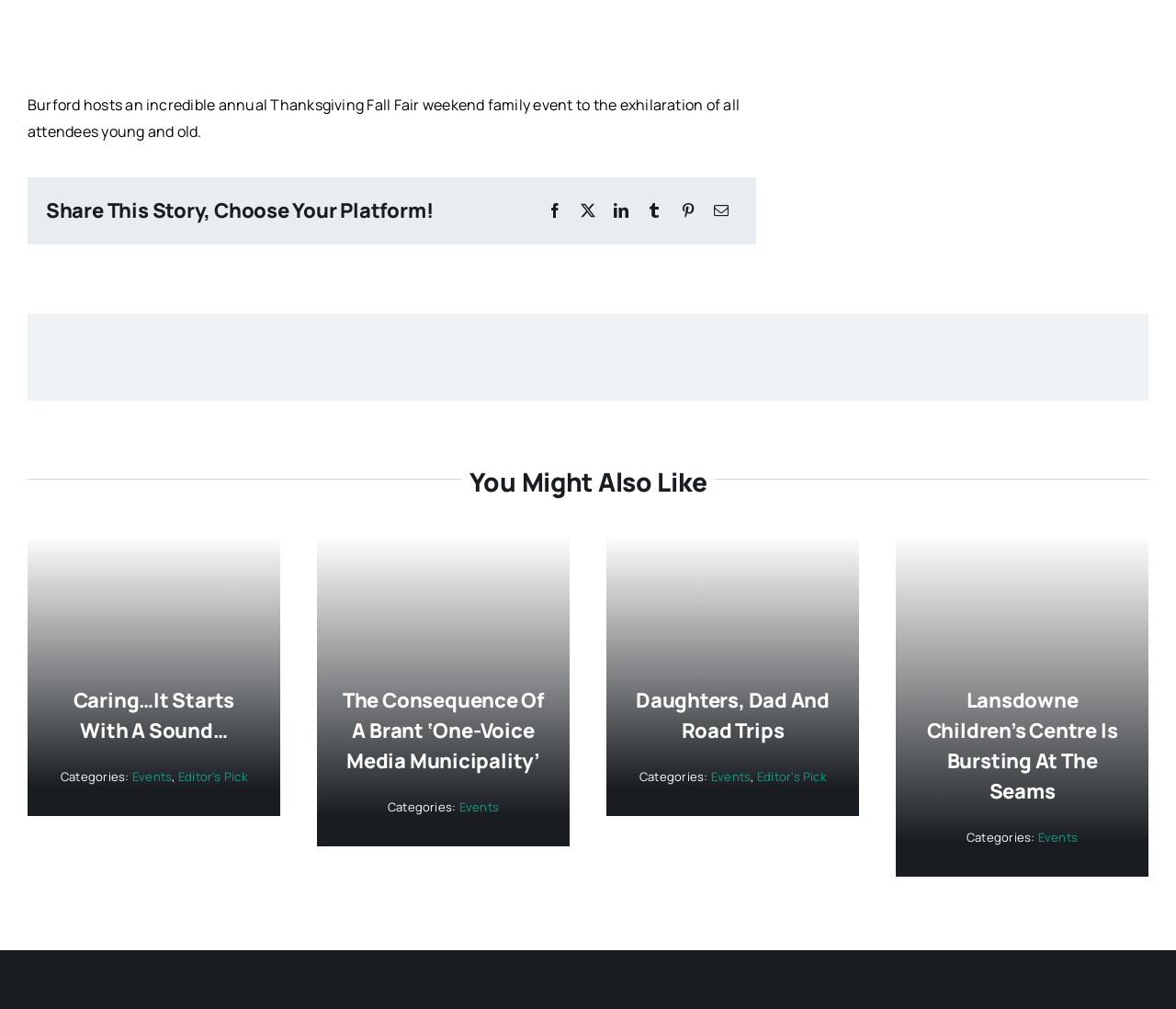How many categories are assigned to the article 'Lansdowne Children’s Centre Is Bursting At The Seams'?
Please describe in detail the information shown in the image to answer the question.

The webpage lists the article 'Lansdowne Children’s Centre Is Bursting At The Seams' with only one category, which is 'Events'.